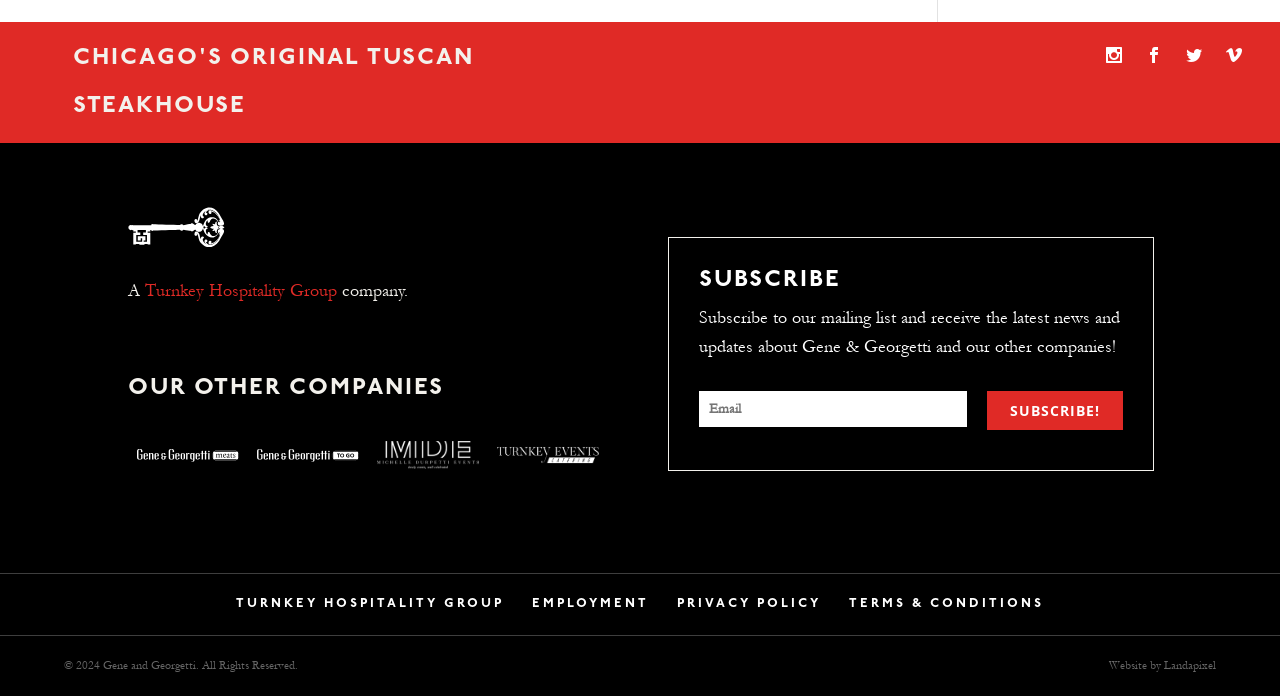Please find the bounding box coordinates of the element that needs to be clicked to perform the following instruction: "View Terms & Conditions". The bounding box coordinates should be four float numbers between 0 and 1, represented as [left, top, right, bottom].

[0.655, 0.825, 0.824, 0.912]